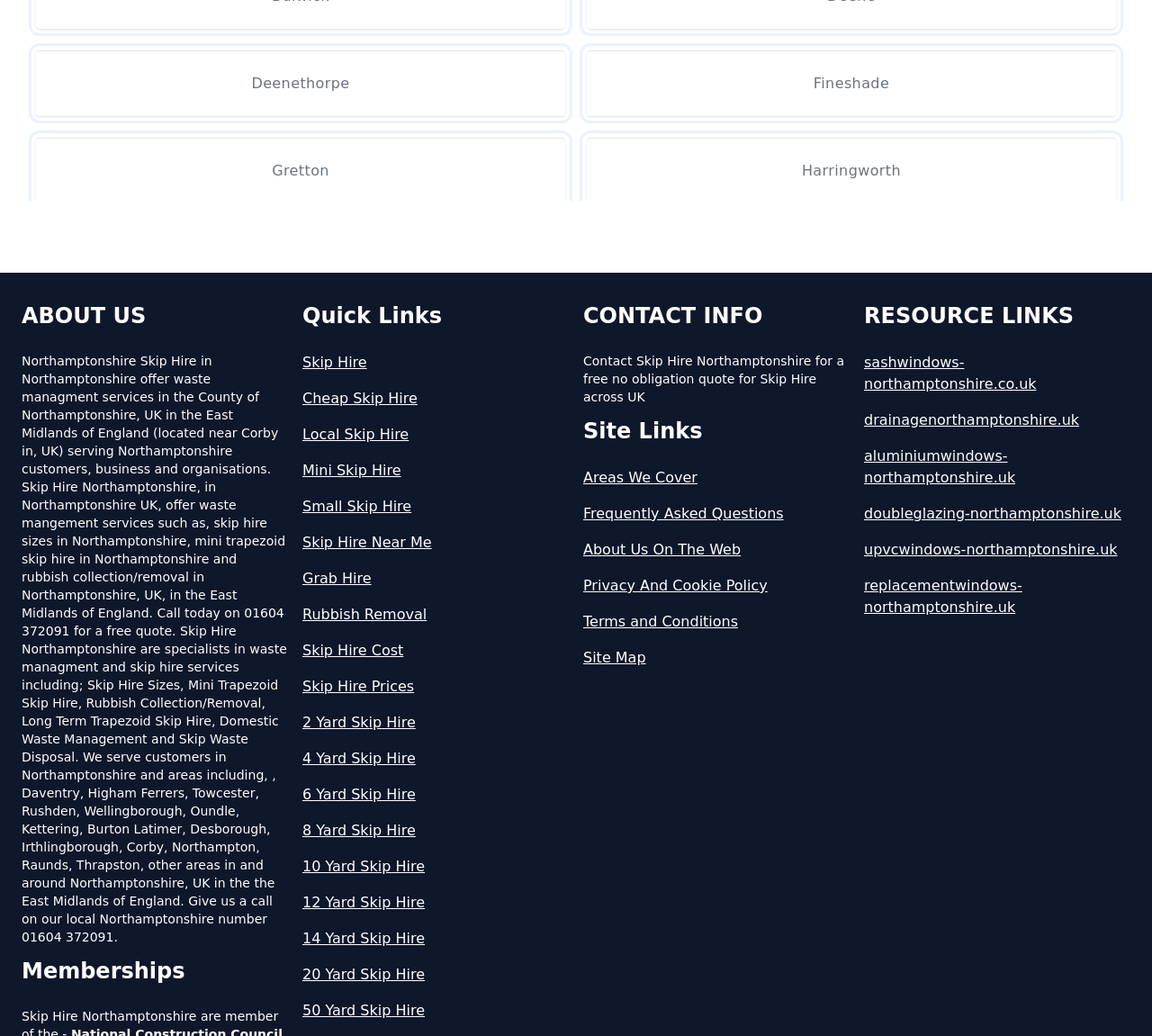Given the description of the UI element: "50 Yard Skip Hire", predict the bounding box coordinates in the form of [left, top, right, bottom], with each value being a float between 0 and 1.

[0.262, 0.965, 0.494, 0.986]